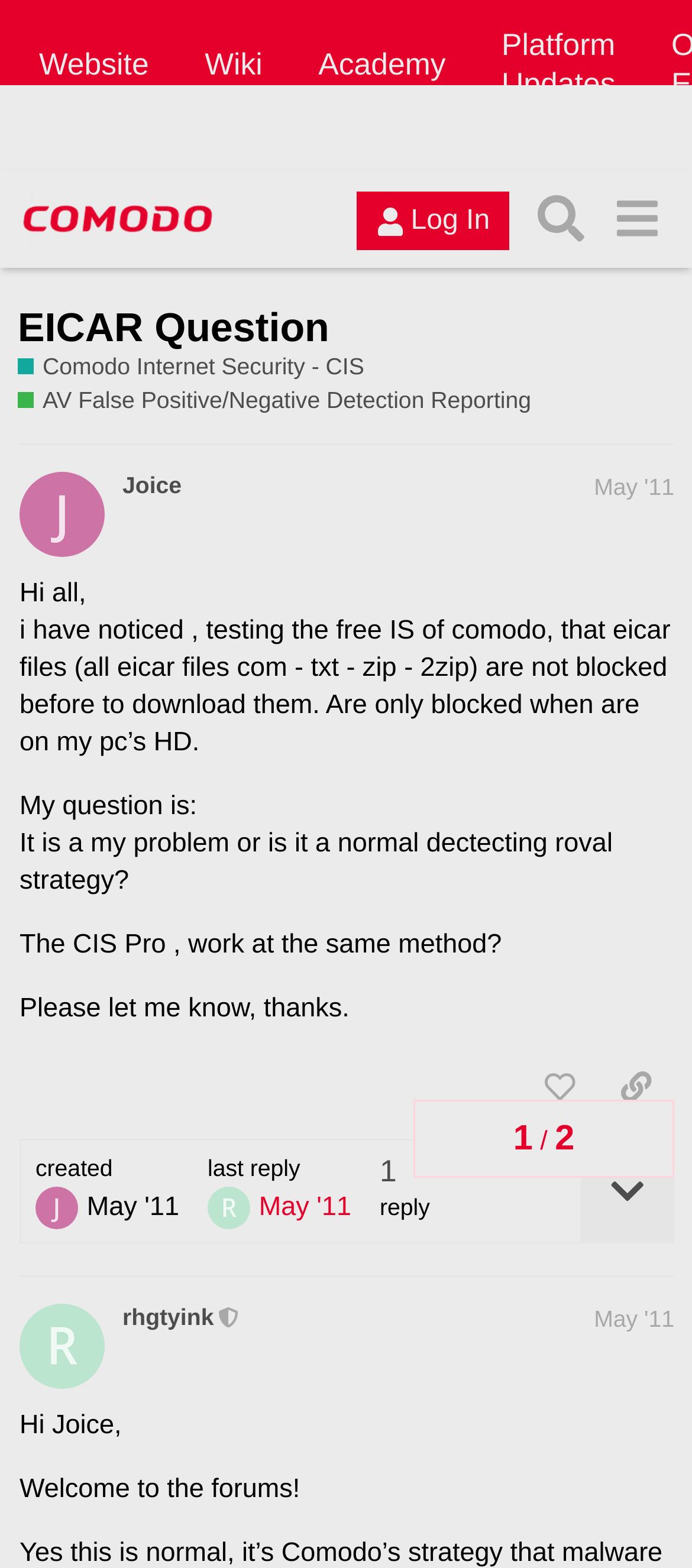What is the purpose of the 'Search' button?
Please look at the screenshot and answer using one word or phrase.

To search the forum